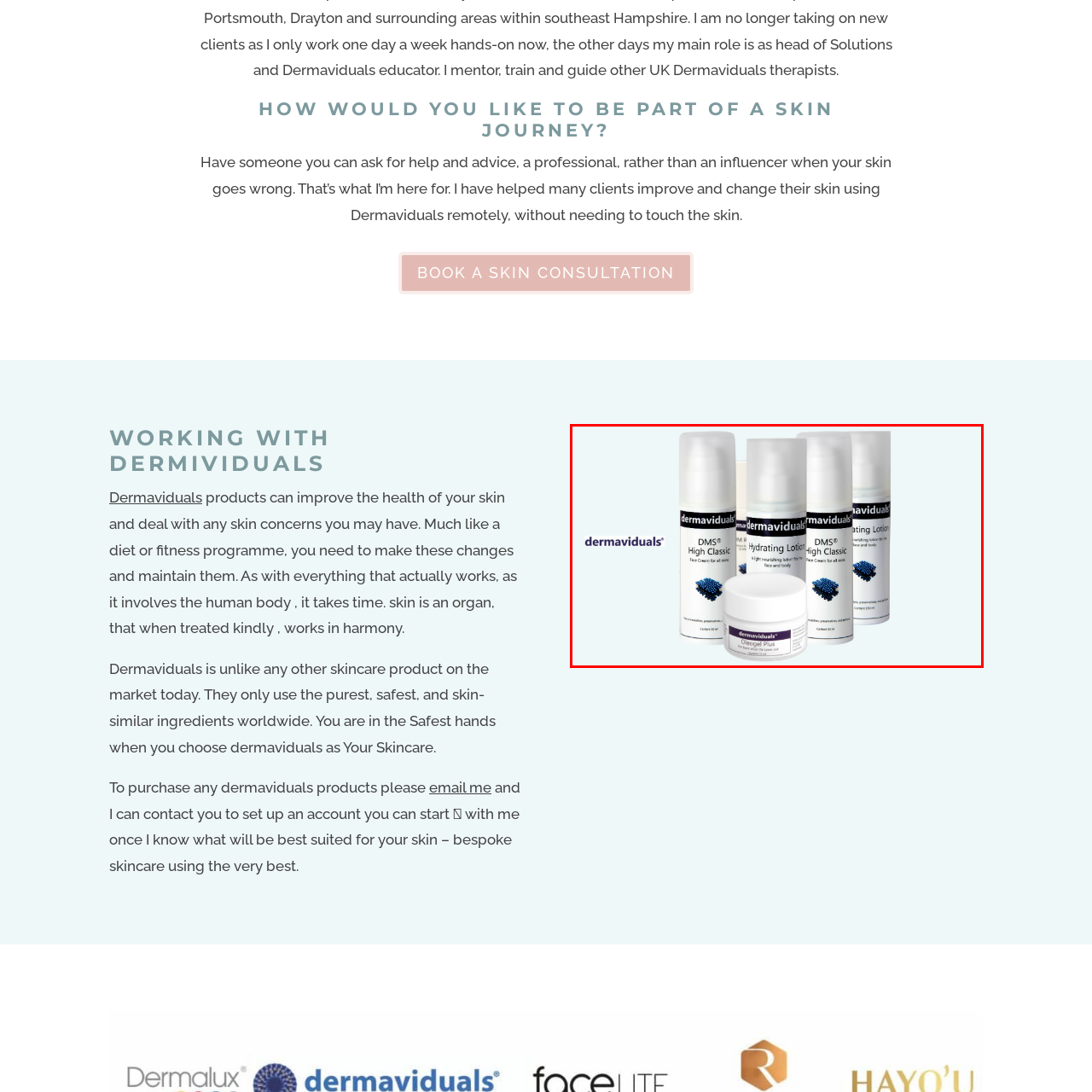What is the purpose of the products?
Focus on the image bounded by the red box and reply with a one-word or phrase answer.

Enhancing skin health